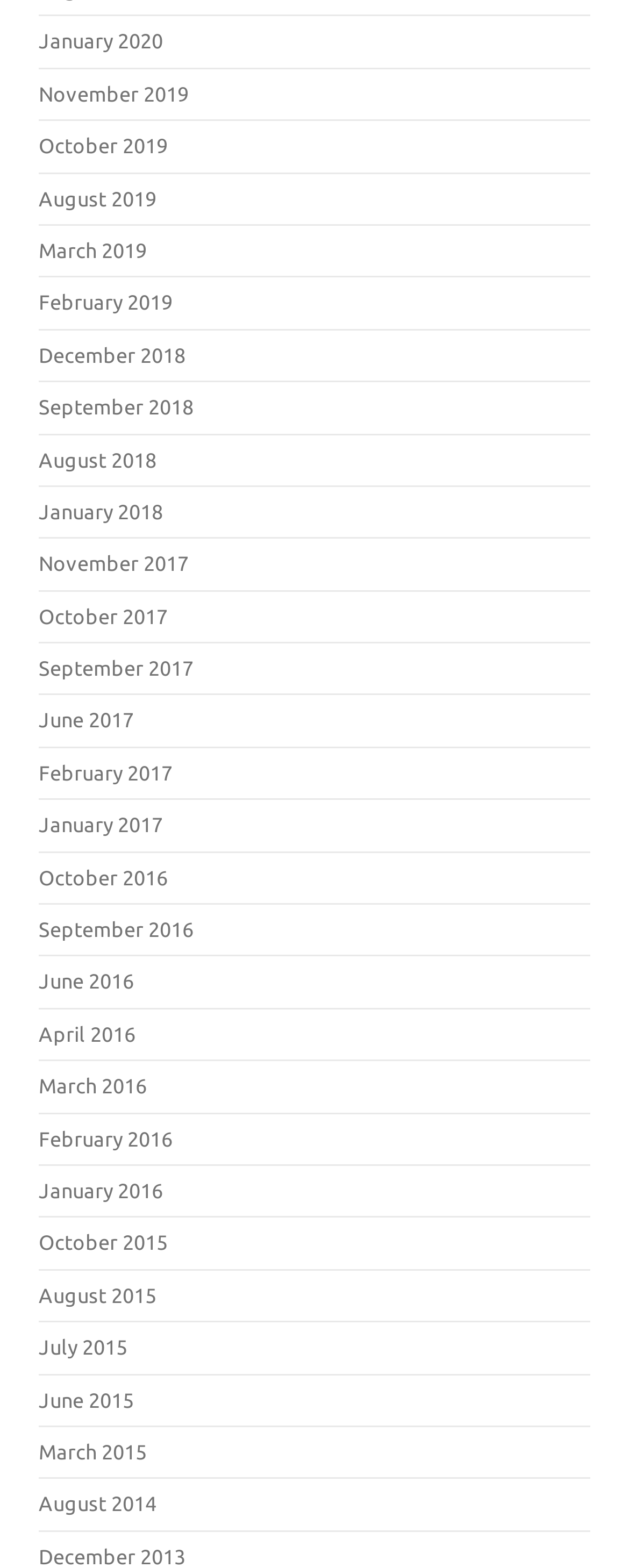How many links are there for the year 2017?
Examine the screenshot and reply with a single word or phrase.

3